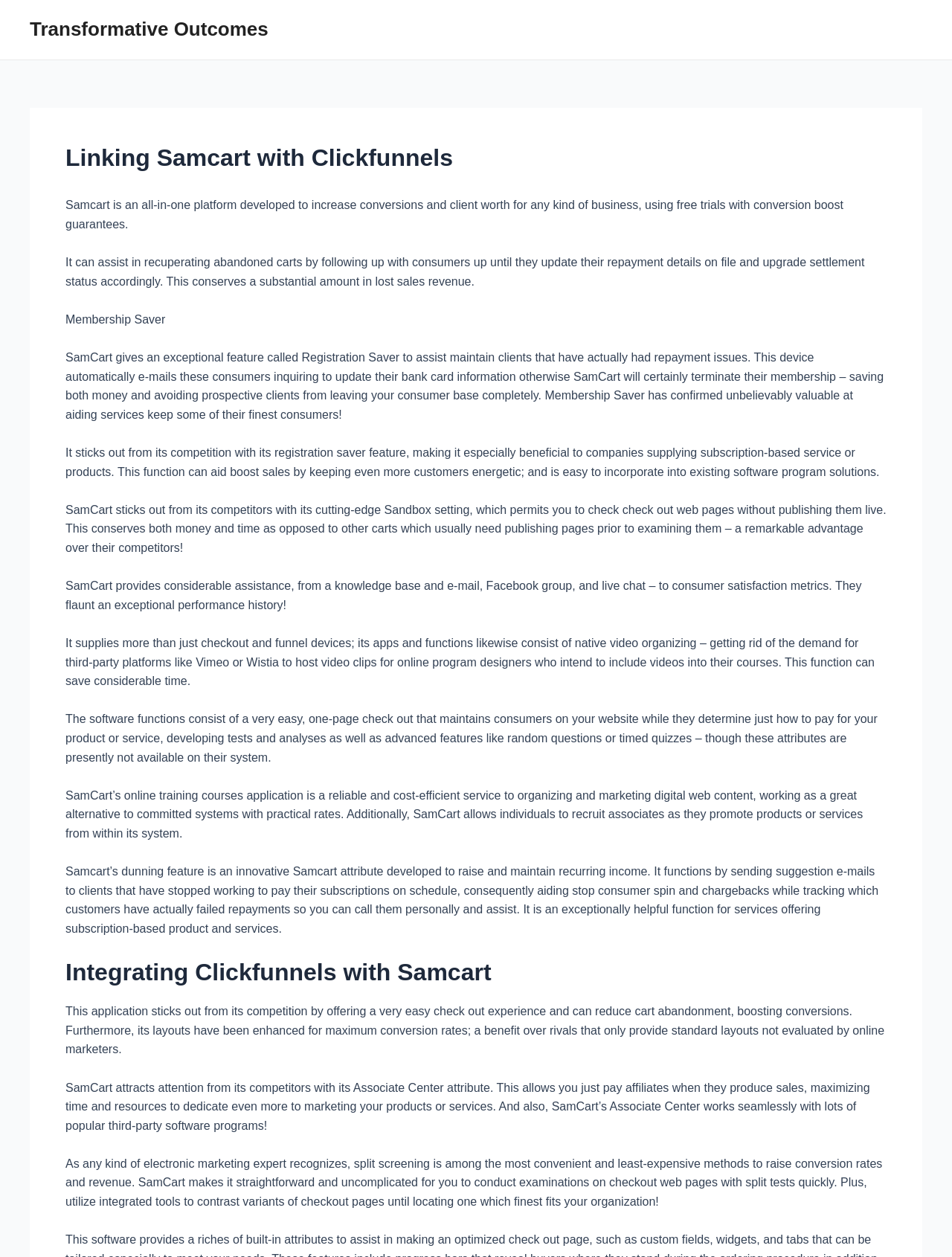Please determine the bounding box of the UI element that matches this description: Transformative Outcomes. The coordinates should be given as (top-left x, top-left y, bottom-right x, bottom-right y), with all values between 0 and 1.

[0.031, 0.014, 0.282, 0.032]